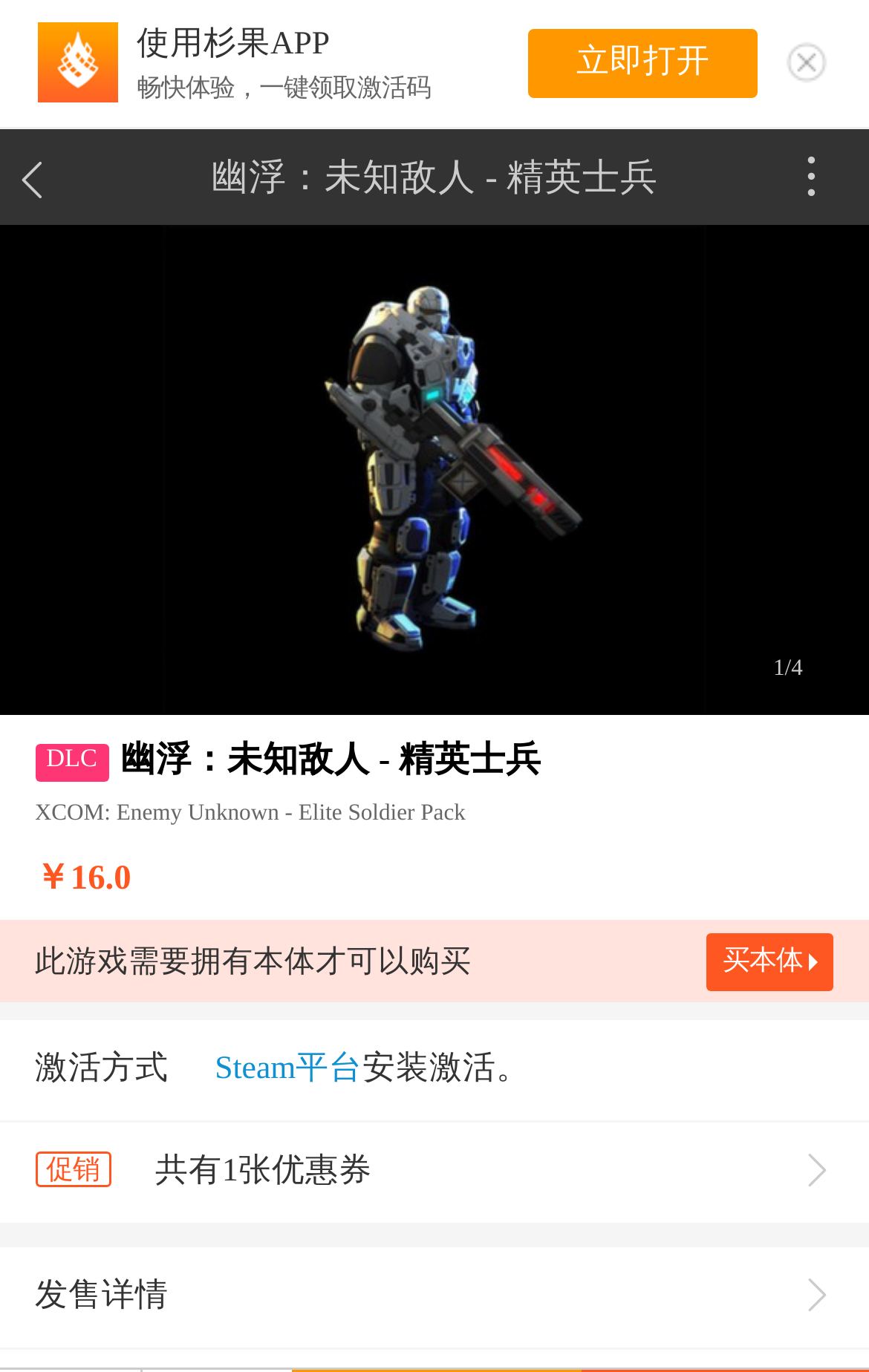What is the name of the game?
Use the screenshot to answer the question with a single word or phrase.

幽浮：未知敌人 - 精英士兵